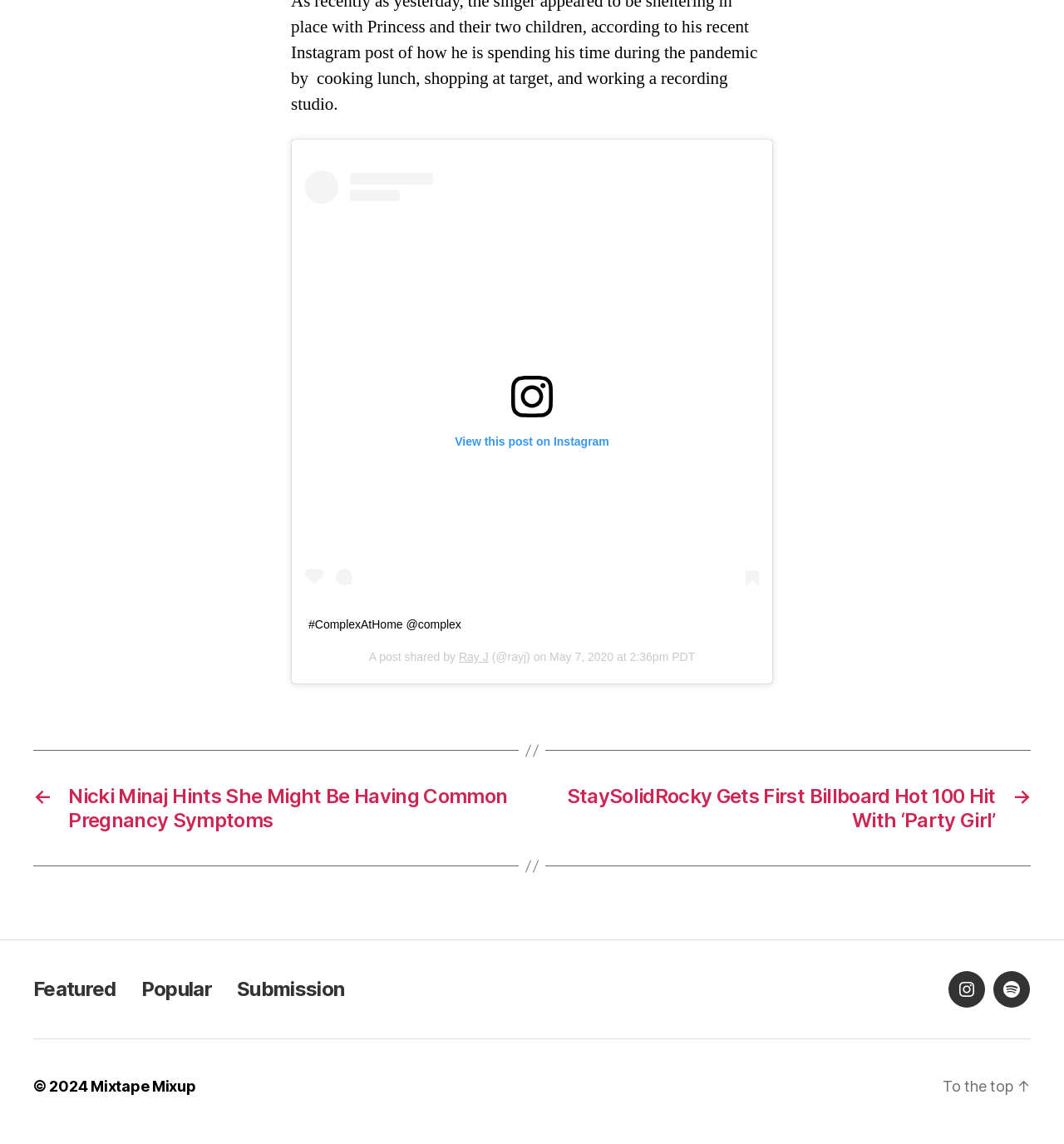Determine the bounding box coordinates for the region that must be clicked to execute the following instruction: "Check out Mixtape Mixup".

[0.085, 0.959, 0.184, 0.974]